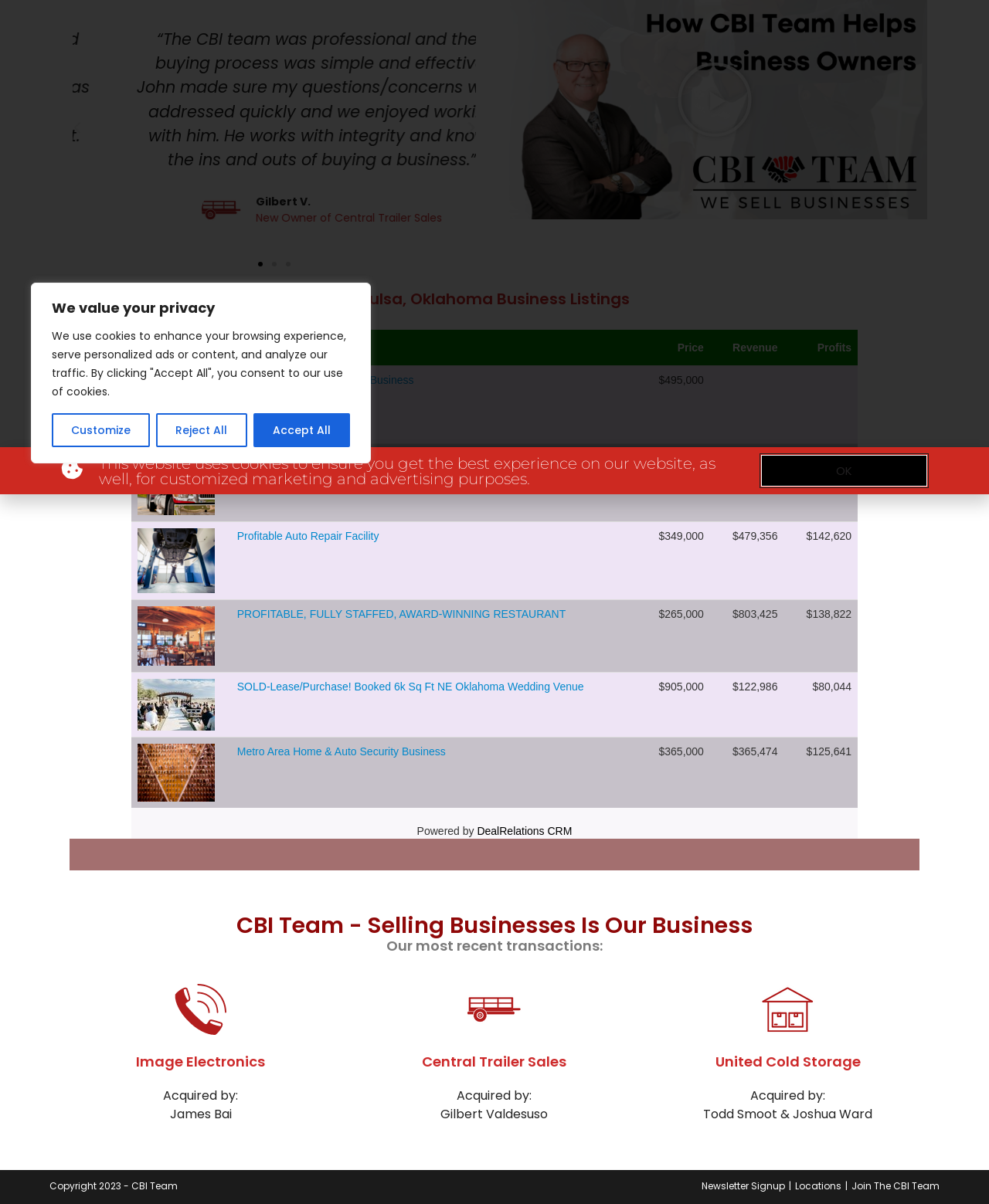Based on the provided description, "Join The CBI Team", find the bounding box of the corresponding UI element in the screenshot.

[0.861, 0.979, 0.95, 0.99]